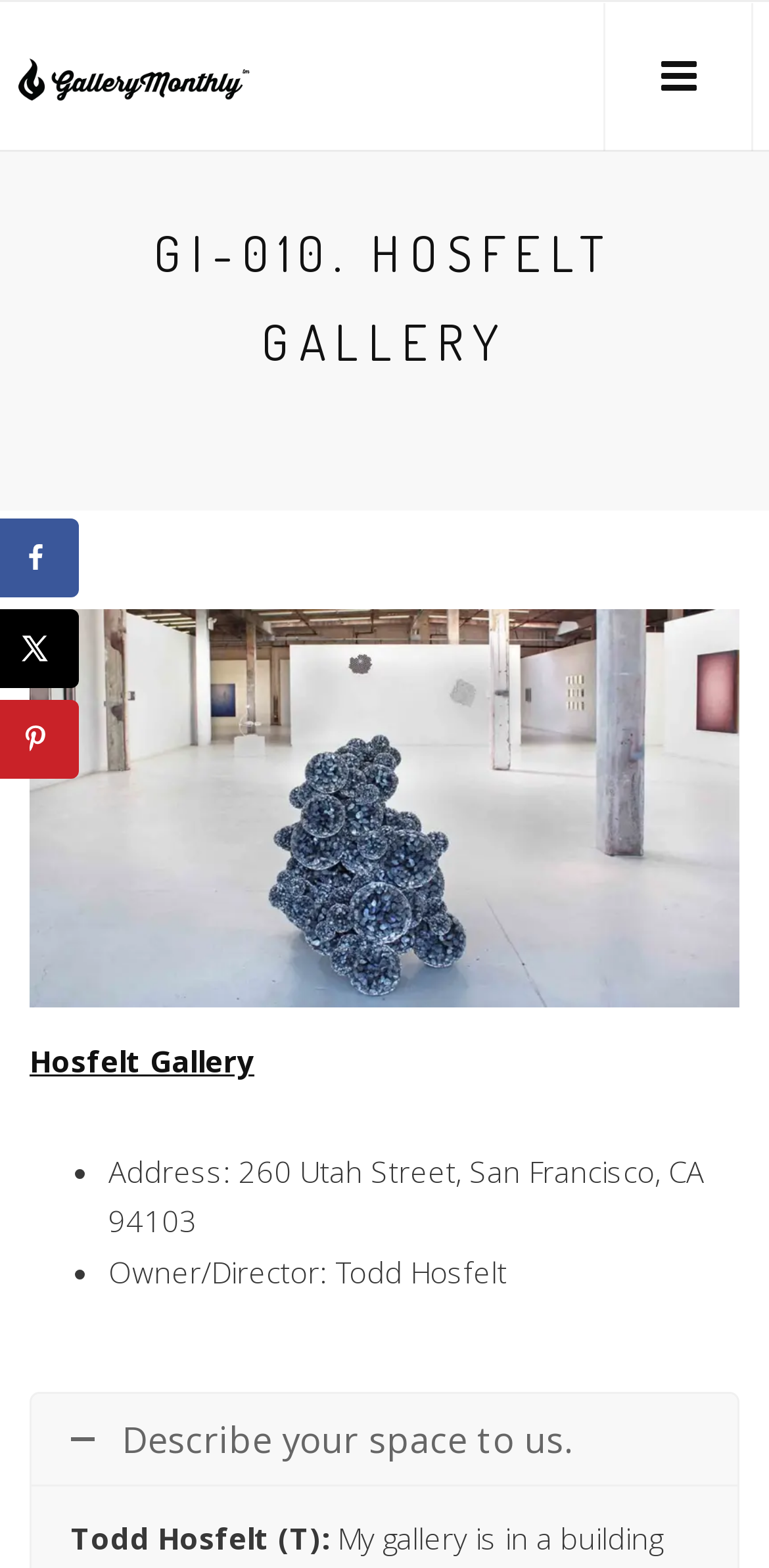How many social sharing options are available?
By examining the image, provide a one-word or phrase answer.

3